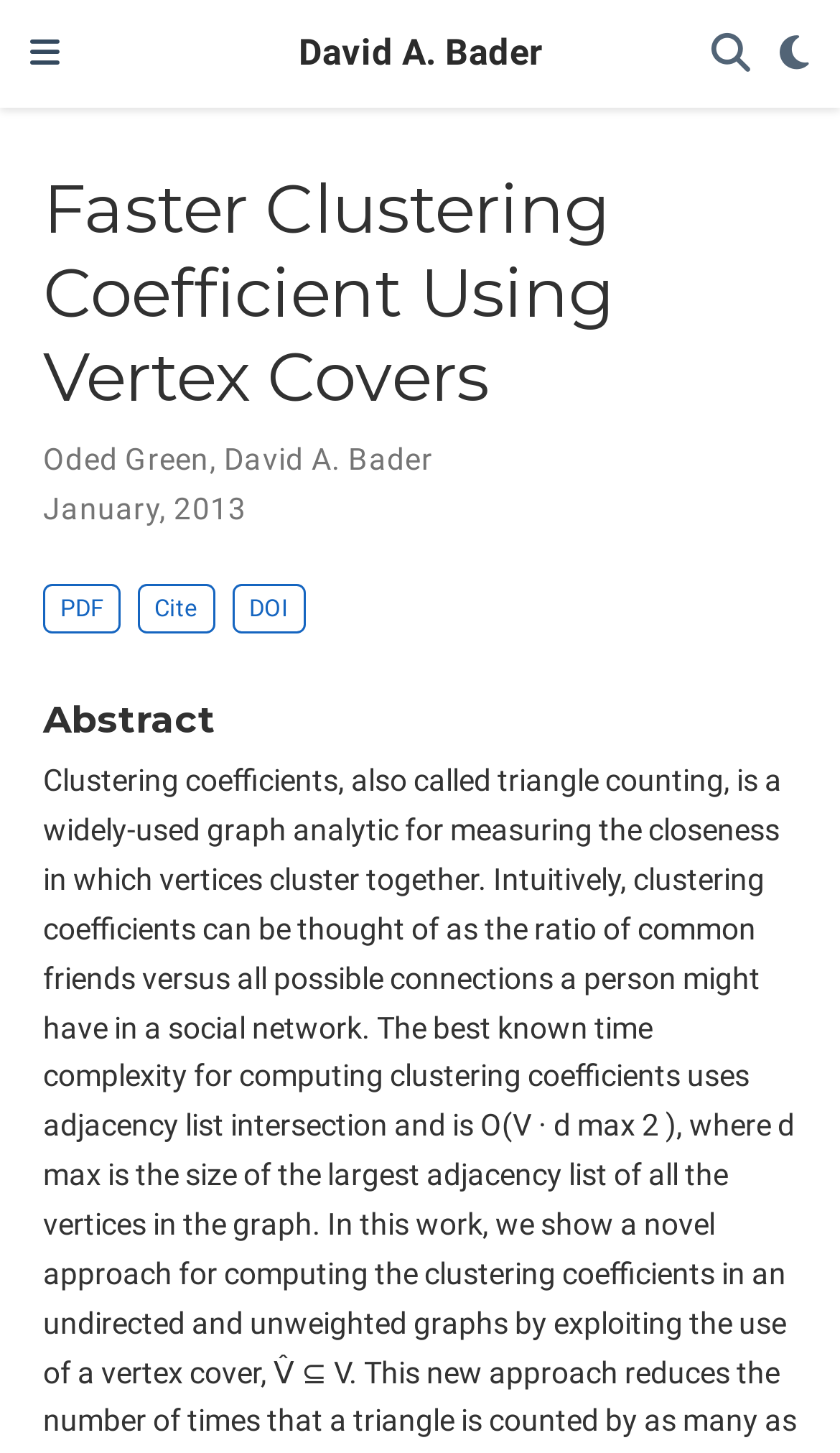Highlight the bounding box coordinates of the region I should click on to meet the following instruction: "visit the page about eCheck processing company".

None